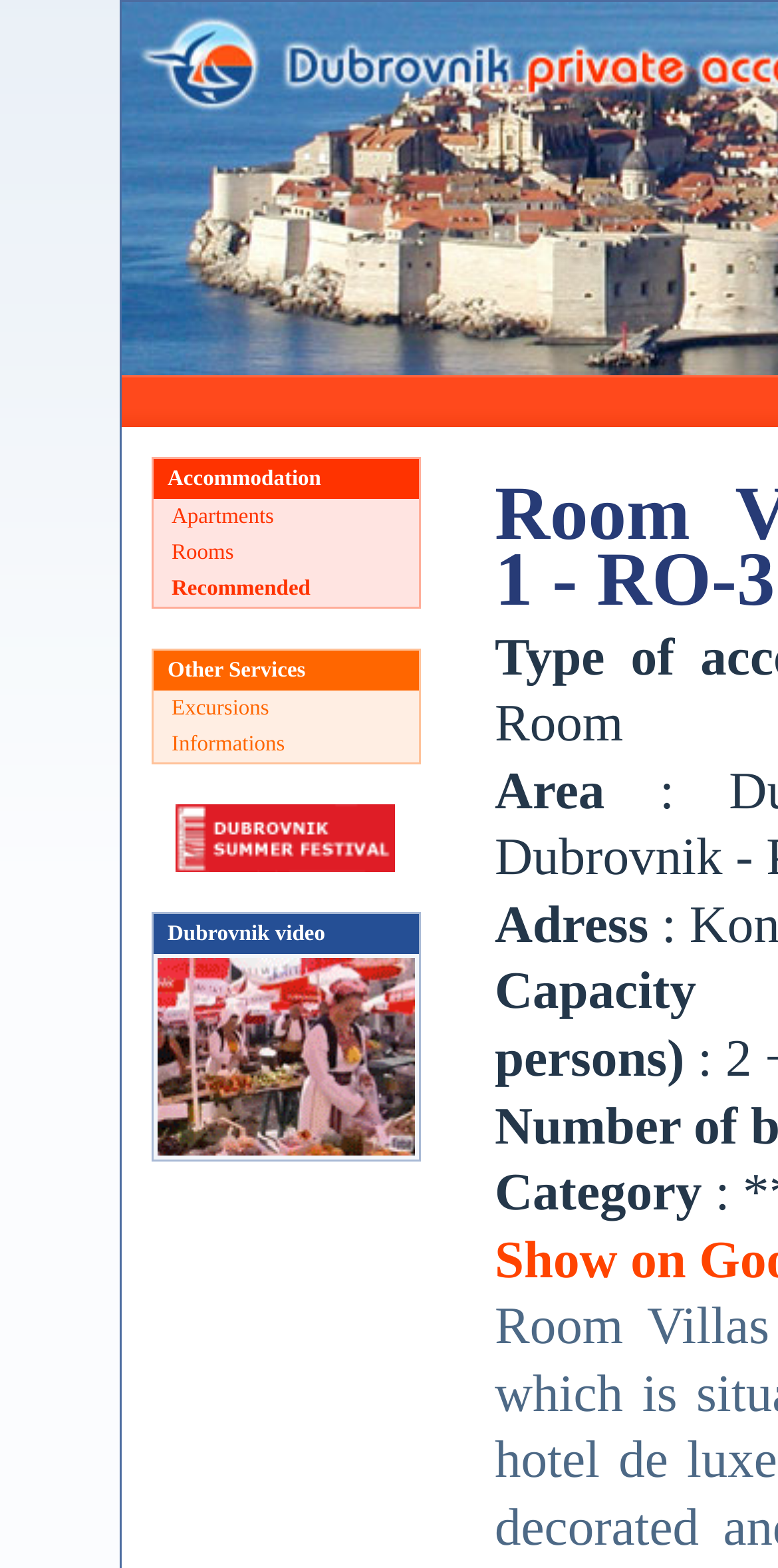Analyze the image and give a detailed response to the question:
How many list markers are there?

I counted the number of list markers (•) in the navigation menu, which are 8 in total.